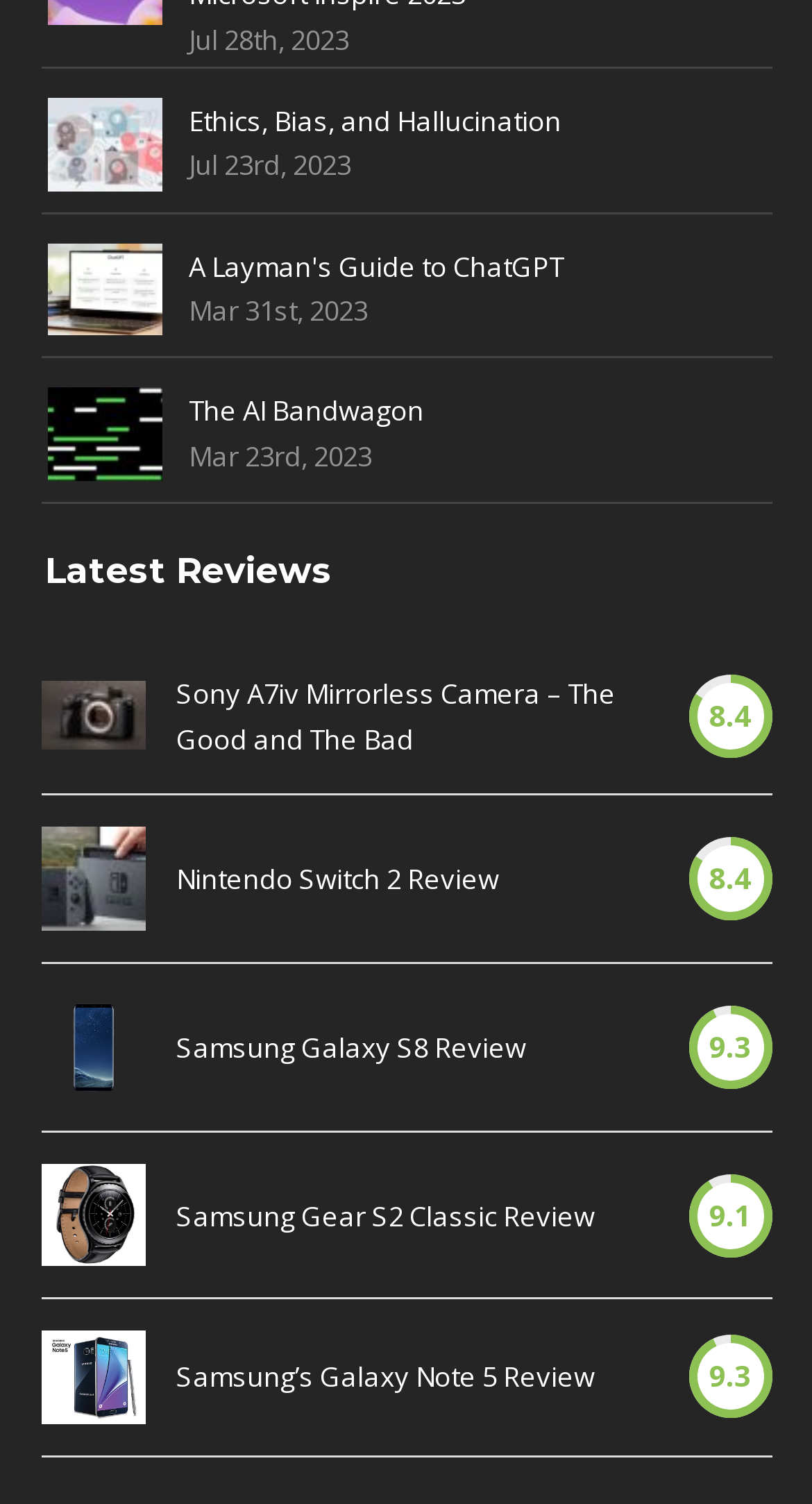Identify the bounding box coordinates of the region that should be clicked to execute the following instruction: "Click on 'Ethics, Bias, and Hallucination'".

[0.232, 0.068, 0.691, 0.093]